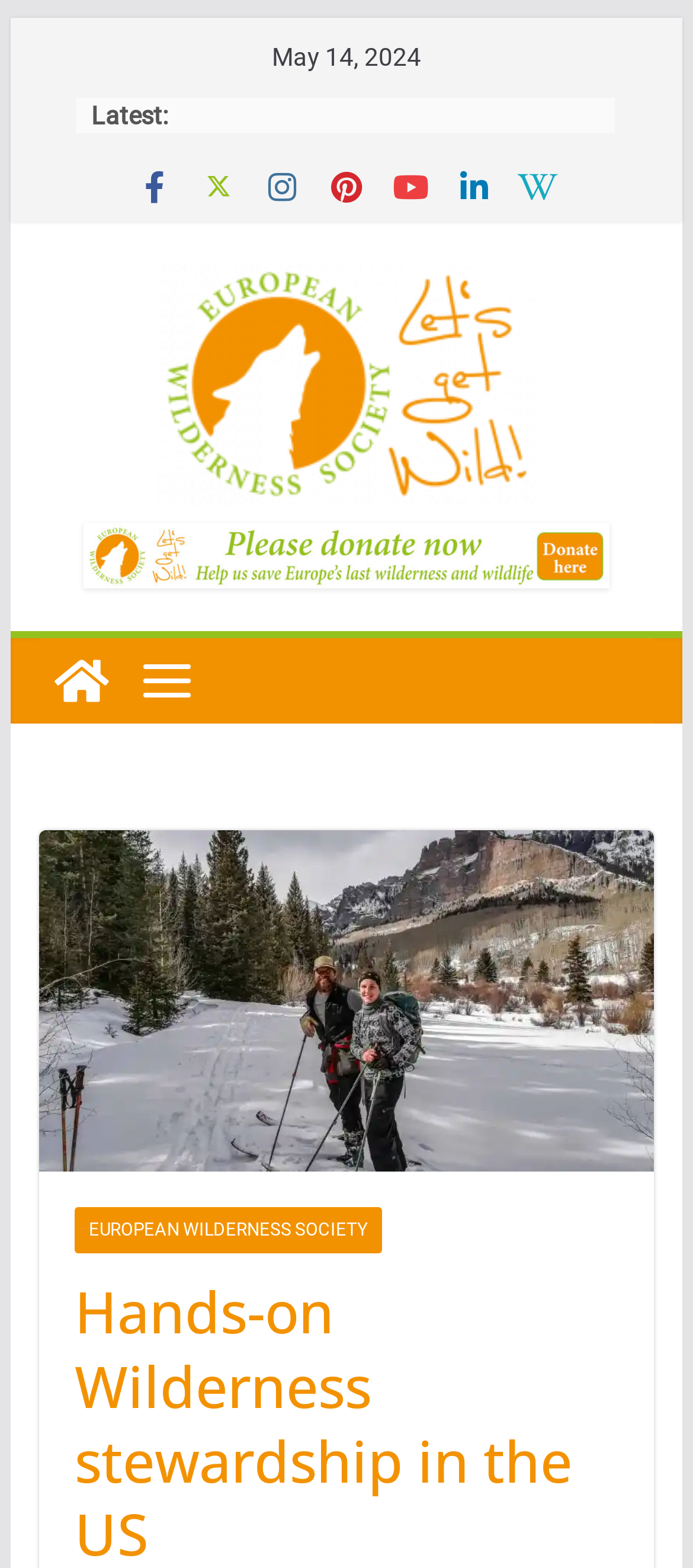Your task is to extract the text of the main heading from the webpage.

Hands-on Wilderness stewardship in the US